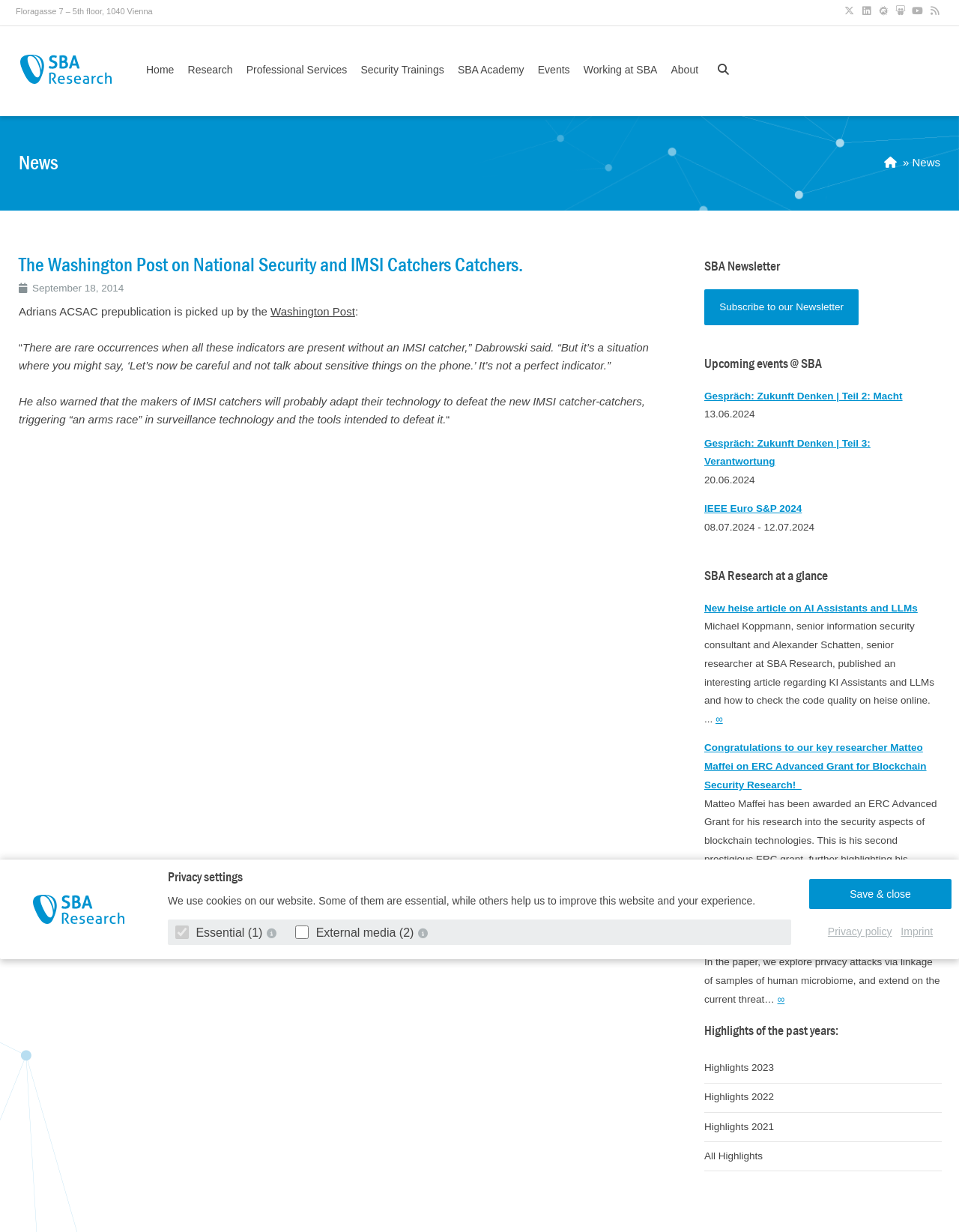Find the bounding box of the web element that fits this description: "Working at SBA".

[0.603, 0.052, 0.691, 0.061]